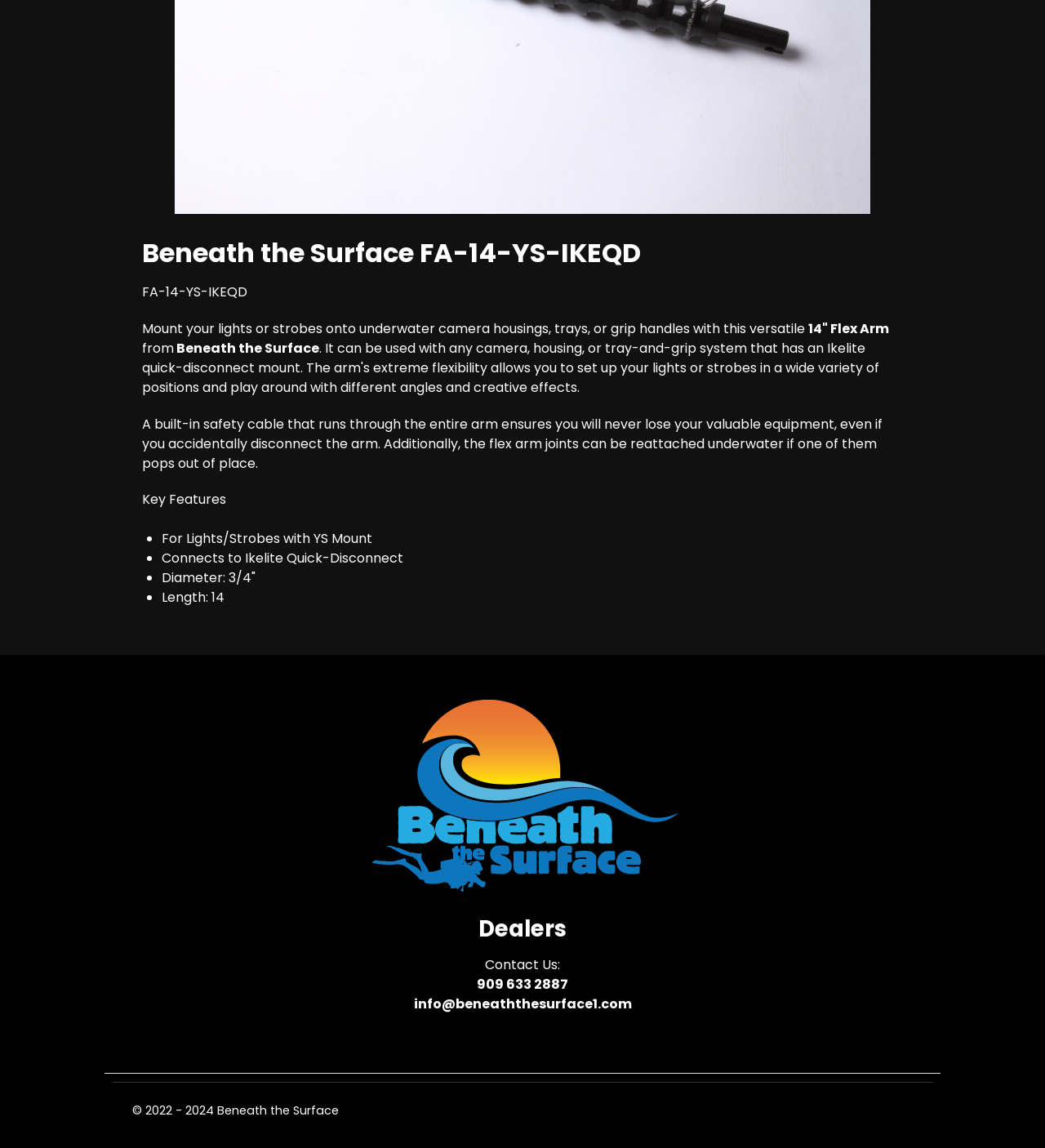Using the description: "info@beneaththesurface1.com", determine the UI element's bounding box coordinates. Ensure the coordinates are in the format of four float numbers between 0 and 1, i.e., [left, top, right, bottom].

[0.396, 0.867, 0.604, 0.883]